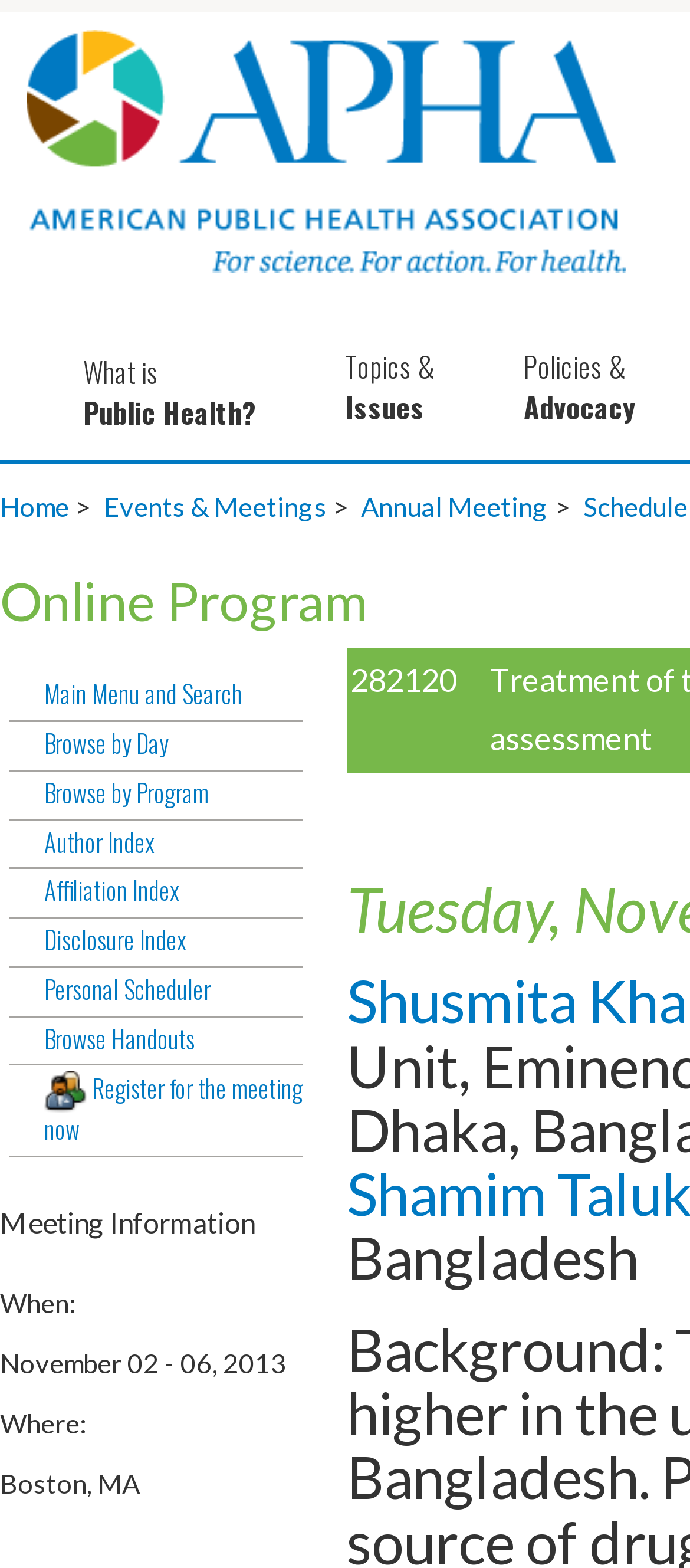Given the element description Home, predict the bounding box coordinates for the UI element in the webpage screenshot. The format should be (top-left x, top-left y, bottom-right x, bottom-right y), and the values should be between 0 and 1.

[0.0, 0.313, 0.142, 0.333]